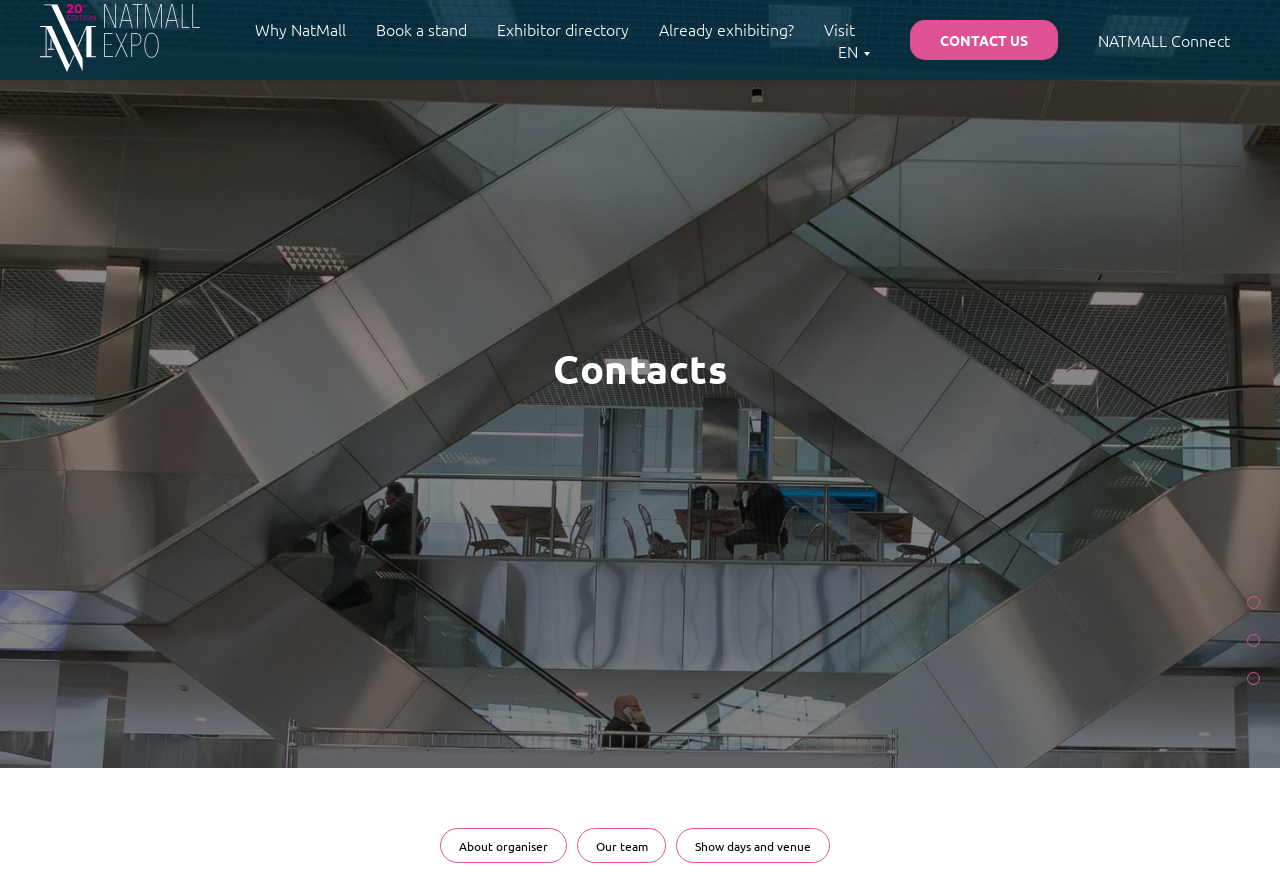Please determine the bounding box coordinates of the element's region to click in order to carry out the following instruction: "Visit the exhibitor directory". The coordinates should be four float numbers between 0 and 1, i.e., [left, top, right, bottom].

[0.388, 0.02, 0.491, 0.045]